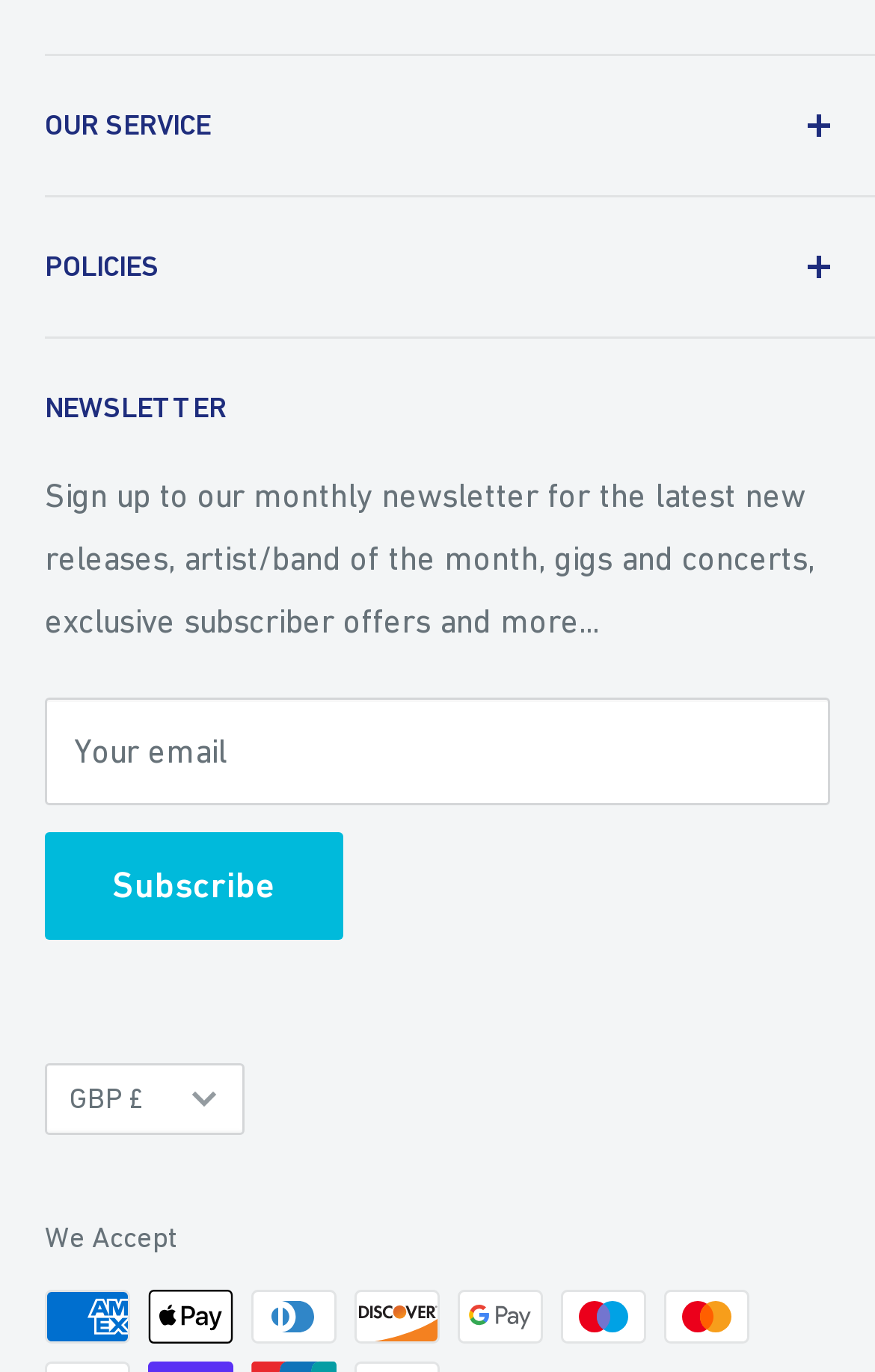Identify the bounding box coordinates of the clickable region required to complete the instruction: "Learn more about Braves’ outfielder Ronald Acuña winning NL MVP Award". The coordinates should be given as four float numbers within the range of 0 and 1, i.e., [left, top, right, bottom].

None